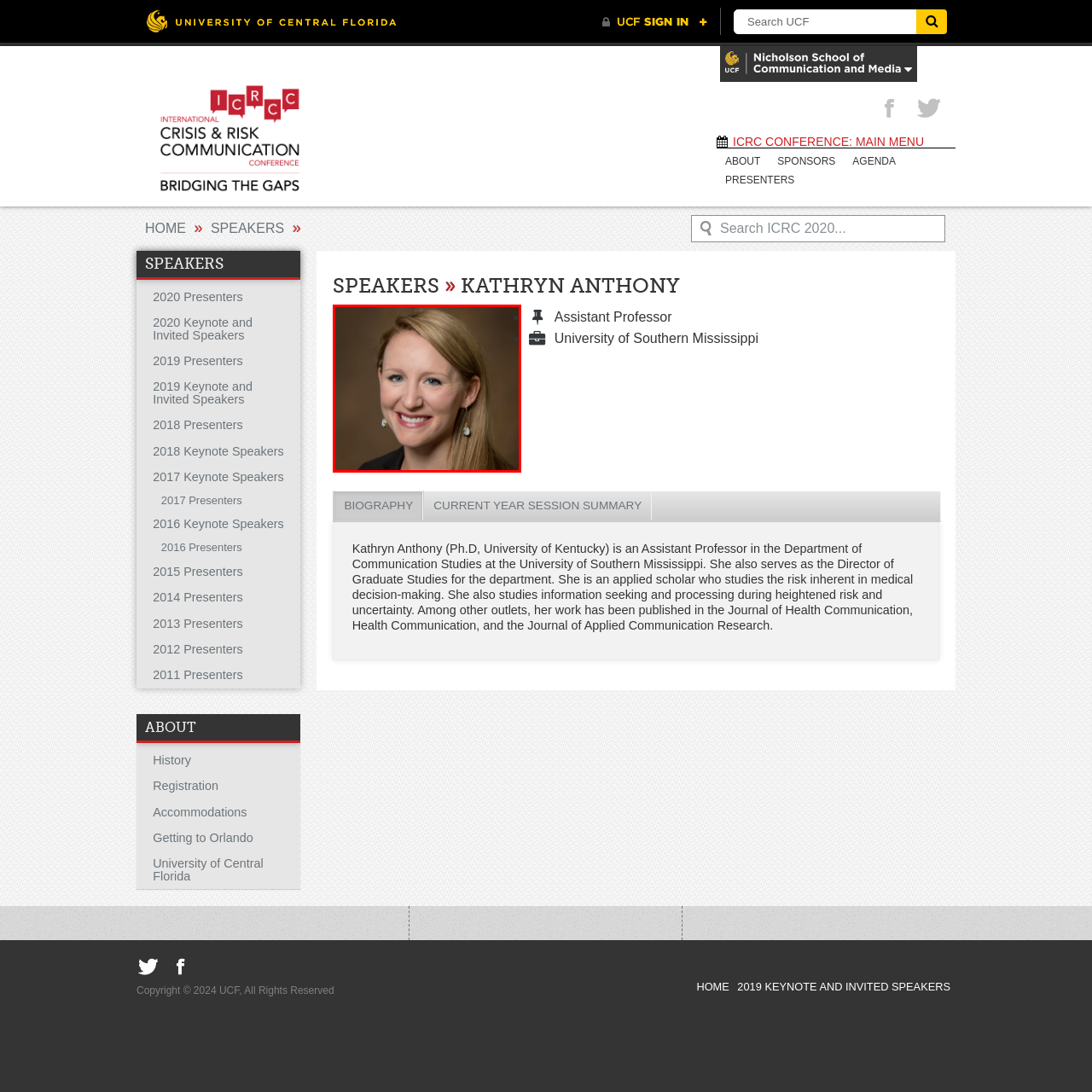Inspect the area within the red bounding box and elaborate on the following question with a detailed answer using the image as your reference: What is Kathryn's role in her department?

According to the caption, Kathryn is actively involved in her role as the Director of Graduate Studies for her department, which implies that she holds this position.